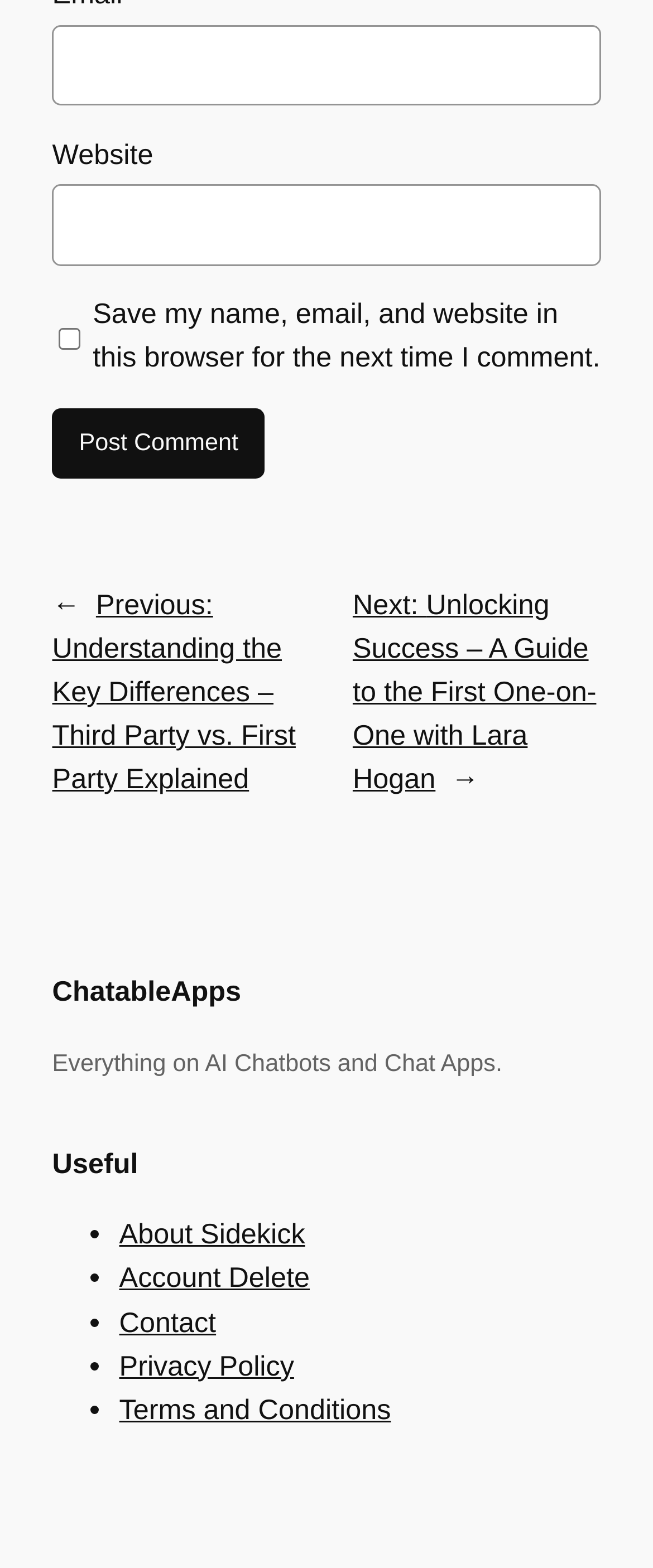Specify the bounding box coordinates of the element's region that should be clicked to achieve the following instruction: "Post a comment". The bounding box coordinates consist of four float numbers between 0 and 1, in the format [left, top, right, bottom].

[0.08, 0.261, 0.406, 0.305]